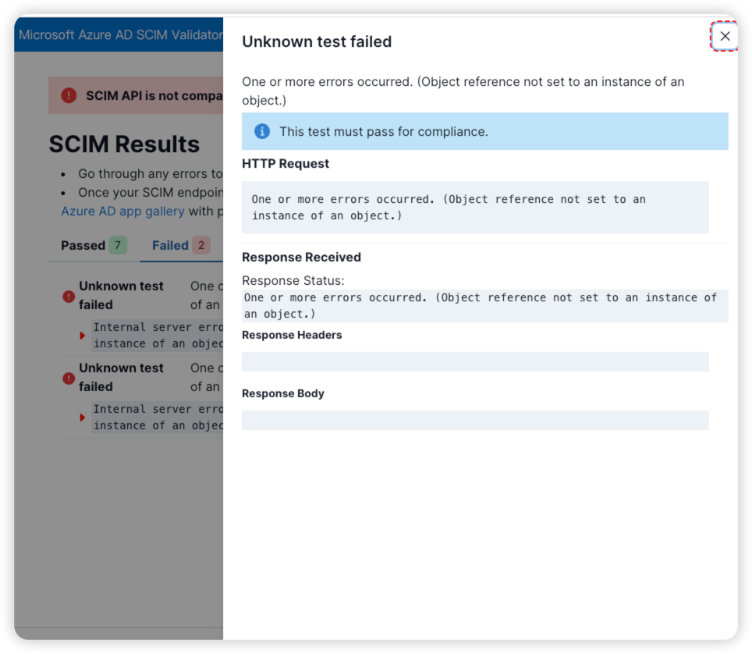Create a detailed narrative of what is happening in the image.

The image displays a modal window titled "Unknown test failed," indicating that multiple issues have occurred related to a SCIM API compliance test. The message highlights that one or more errors occurred due to an "Object reference not set to an instance of an object." Below this, there are sections labeled "HTTP Request" and "Response Received," both reiterating the error status. The background contrasts the modal, emphasizing the failure of two tests, with an overall score summary indicating "Passed: 7" and "Failed: 2". This visual suggests an urgent need for troubleshooting to ensure system compliance with Azure AD requirements.